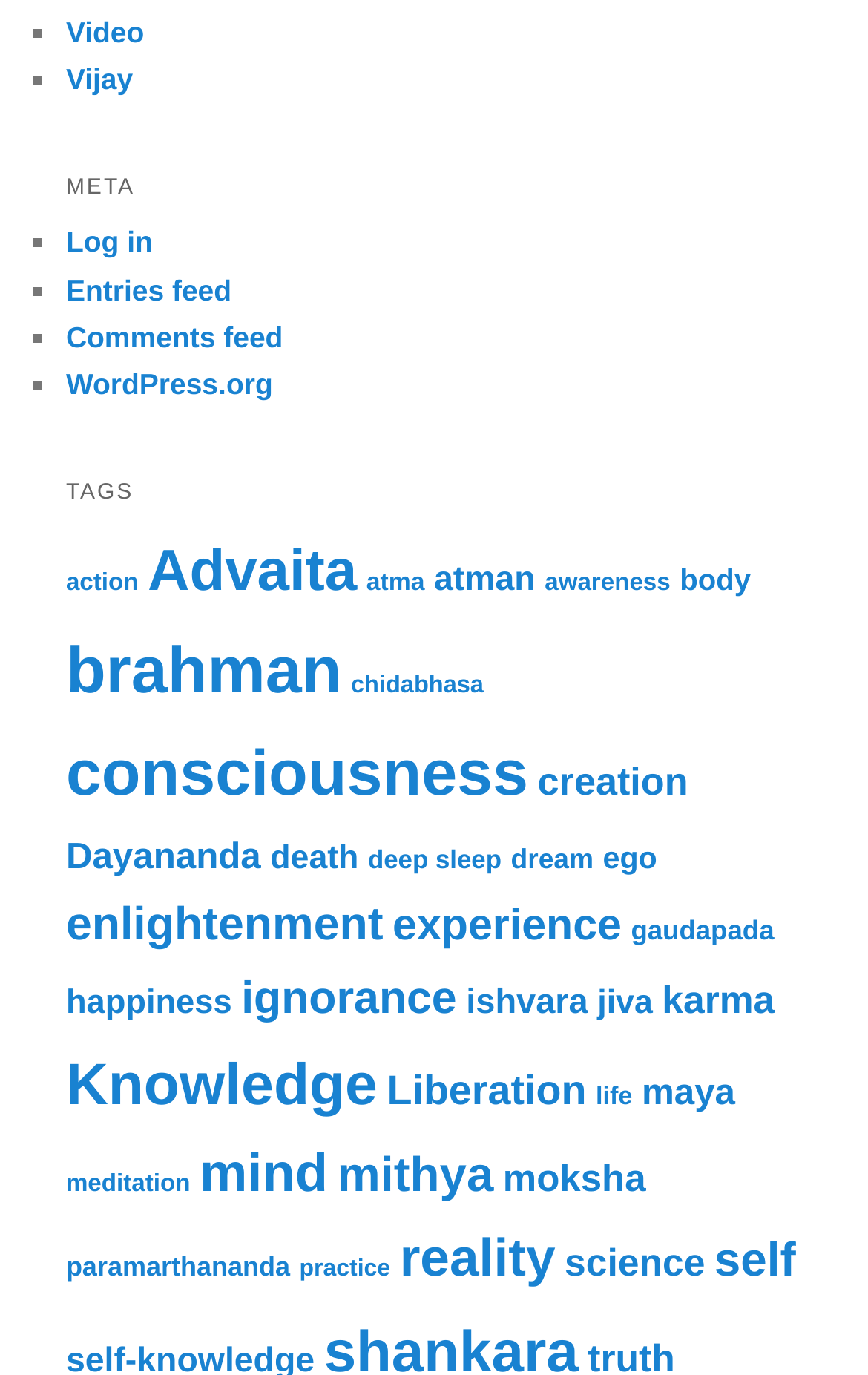Determine the bounding box coordinates of the region that needs to be clicked to achieve the task: "Explore the 'Advaita' tag".

[0.17, 0.391, 0.411, 0.439]